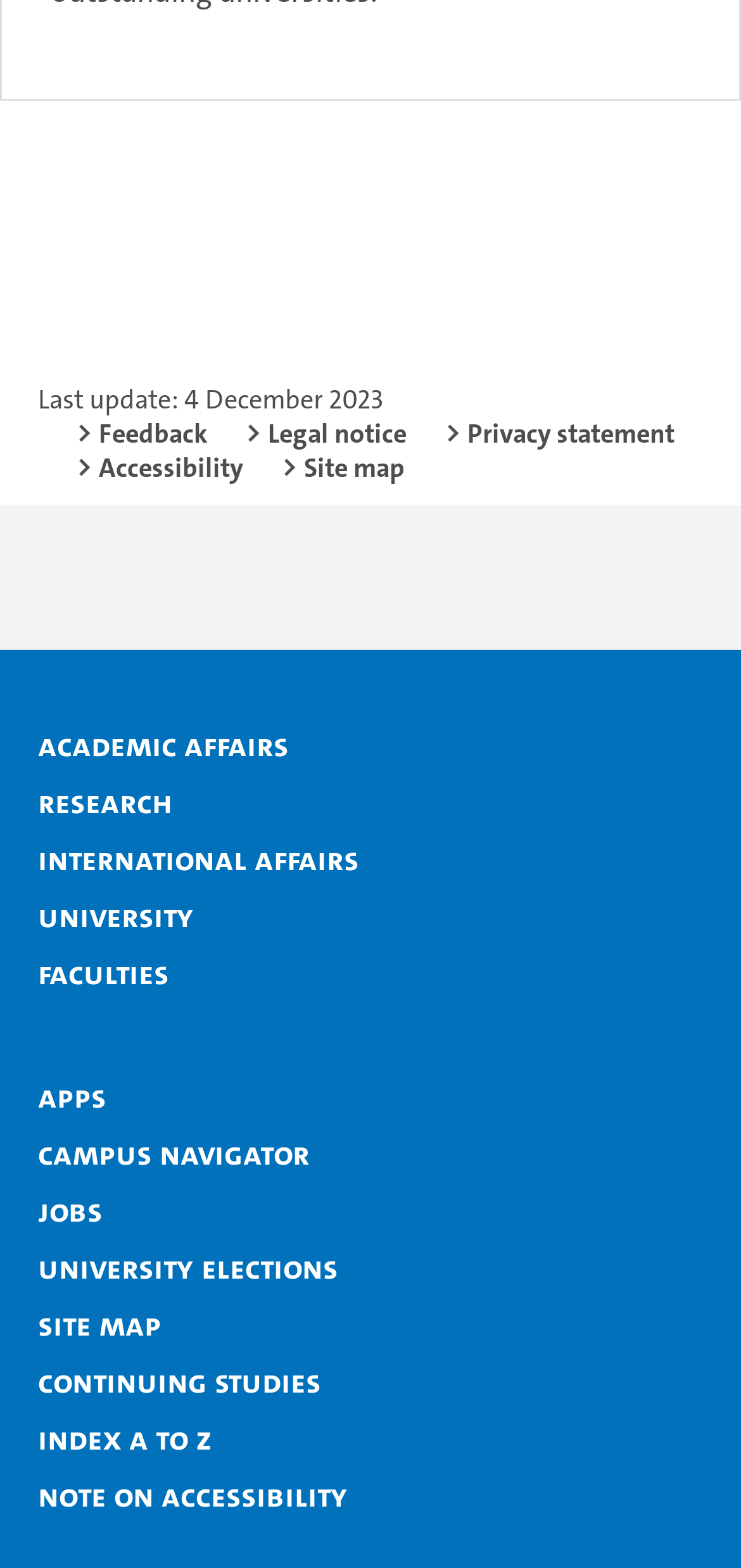Using the provided description: "Note on accessibility", find the bounding box coordinates of the corresponding UI element. The output should be four float numbers between 0 and 1, in the format [left, top, right, bottom].

[0.051, 0.94, 0.51, 0.966]